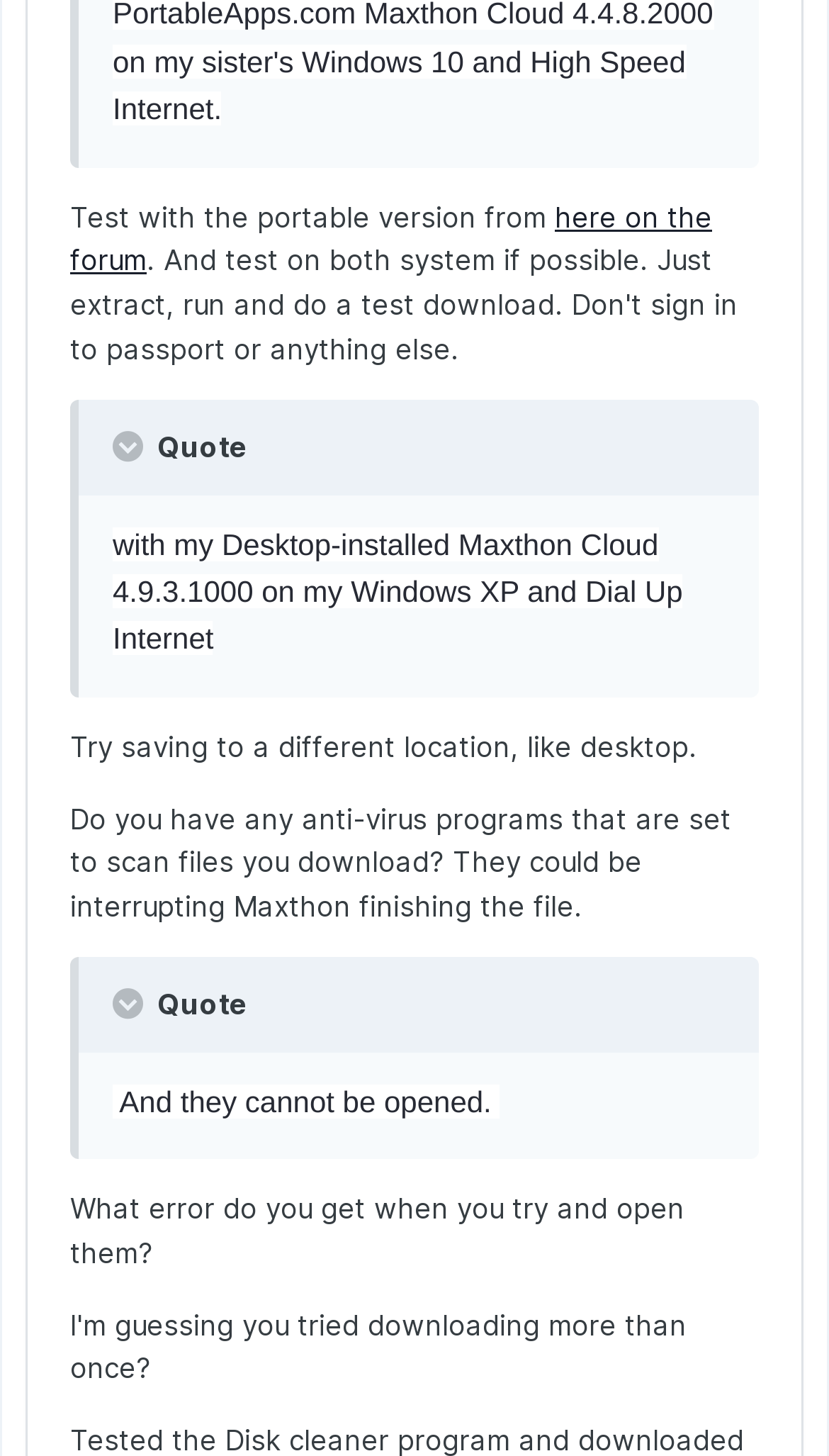Please respond in a single word or phrase: 
Who said 'The Extension of the file name has to be kept intact.'?

Chim